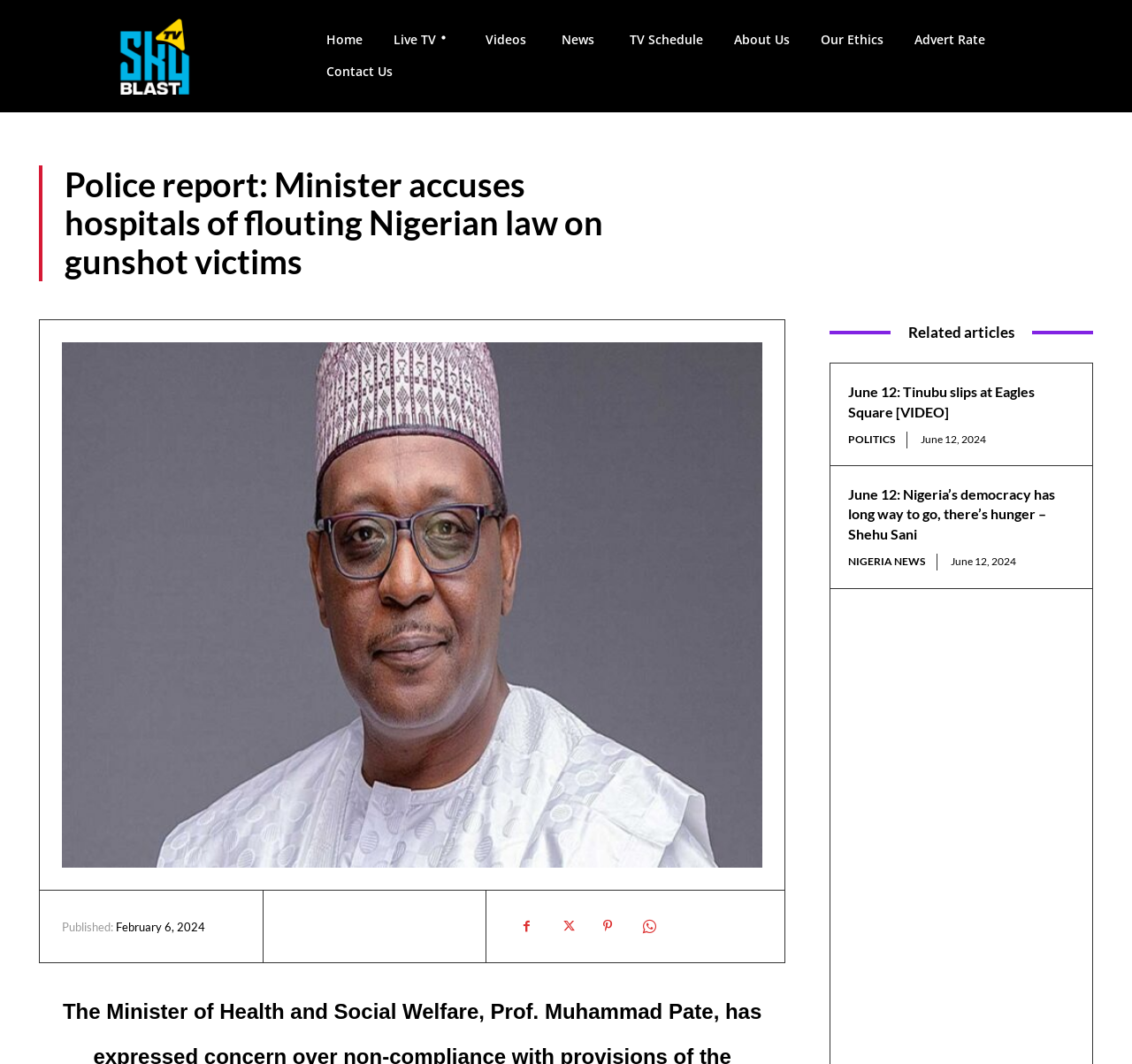Answer the question with a single word or phrase: 
What type of content is the webpage about?

News